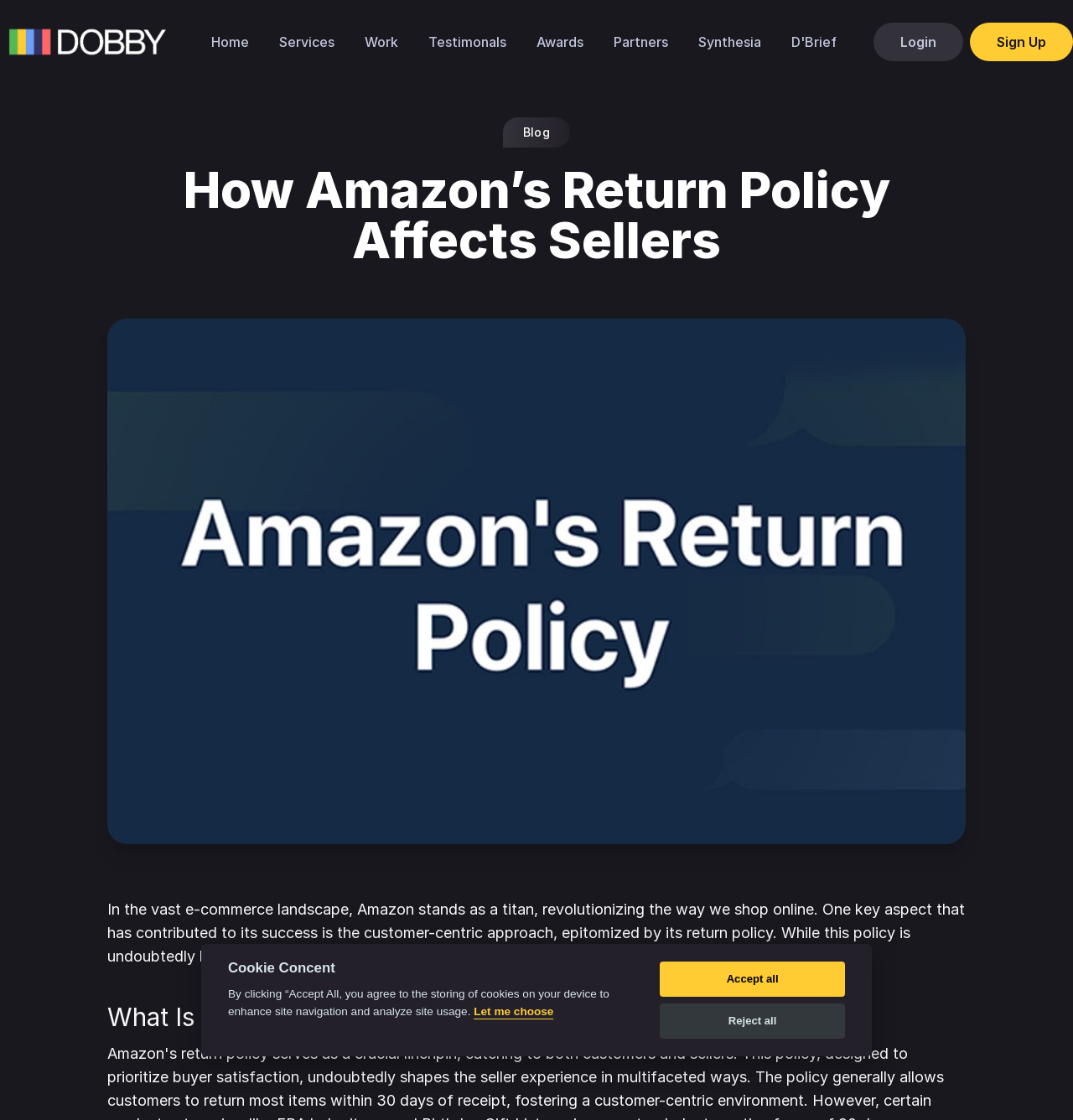Using the information shown in the image, answer the question with as much detail as possible: What is the purpose of the 'Cookie Concent' dialog?

The 'Cookie Concent' dialog is a modal window that appears on the webpage, and its purpose can be inferred from the text inside the dialog. The text states that by clicking 'Accept All', the user agrees to the storing of cookies on their device to enhance site navigation and analyze site usage.